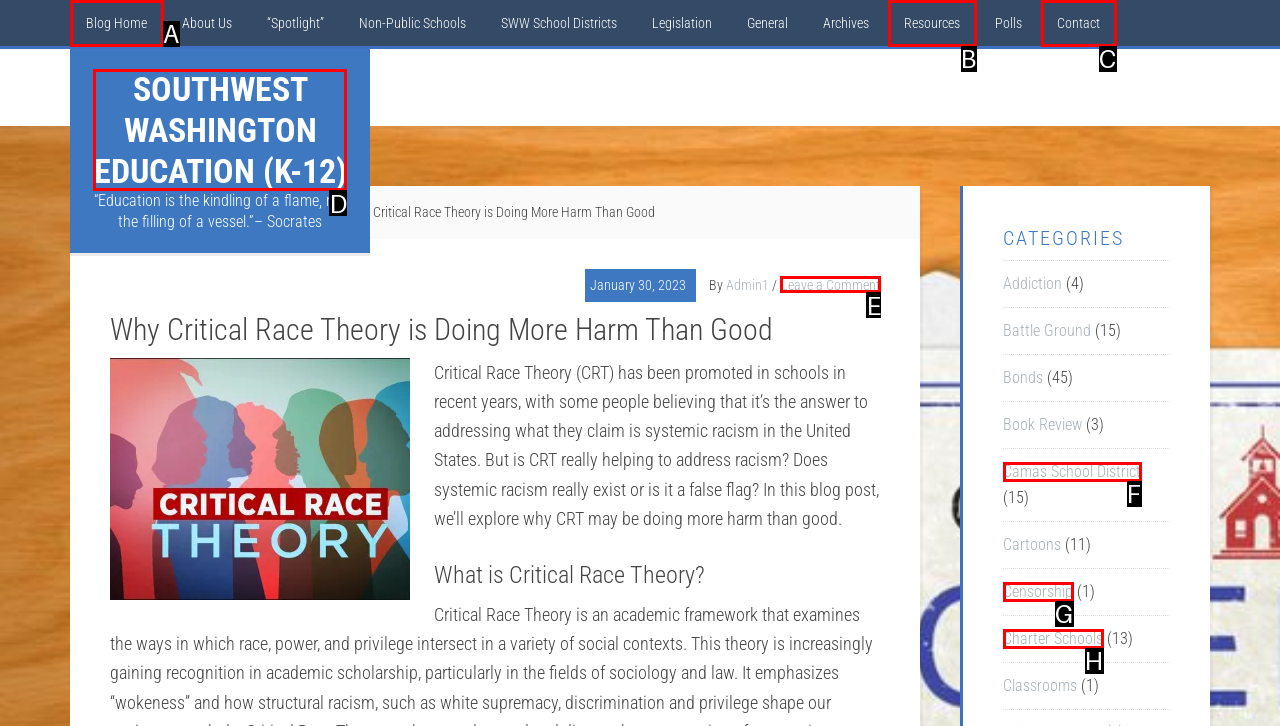Given the task: Leave a comment on the article, indicate which boxed UI element should be clicked. Provide your answer using the letter associated with the correct choice.

E